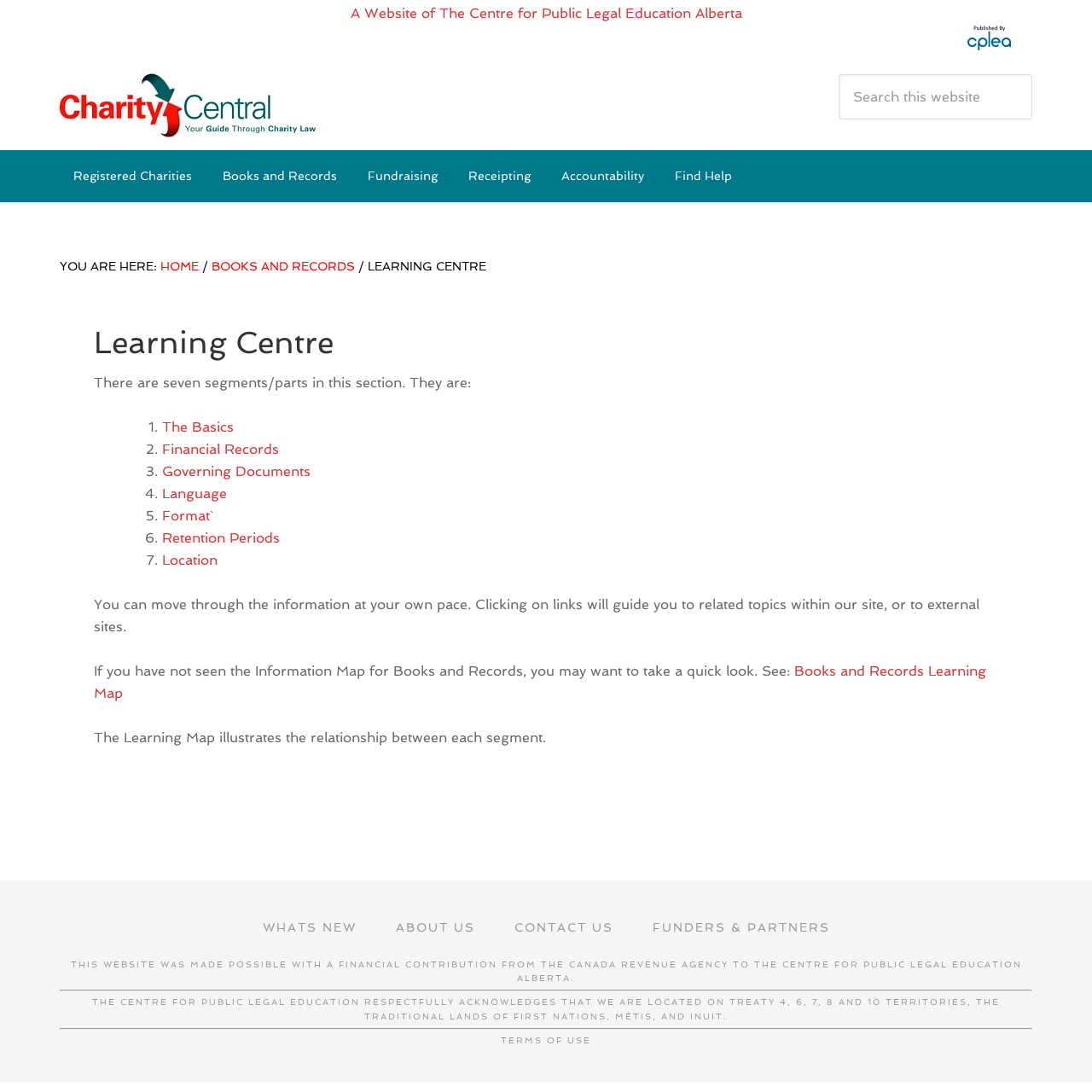Please determine the bounding box coordinates for the UI element described as: "Charity Central".

[0.055, 0.066, 0.289, 0.138]